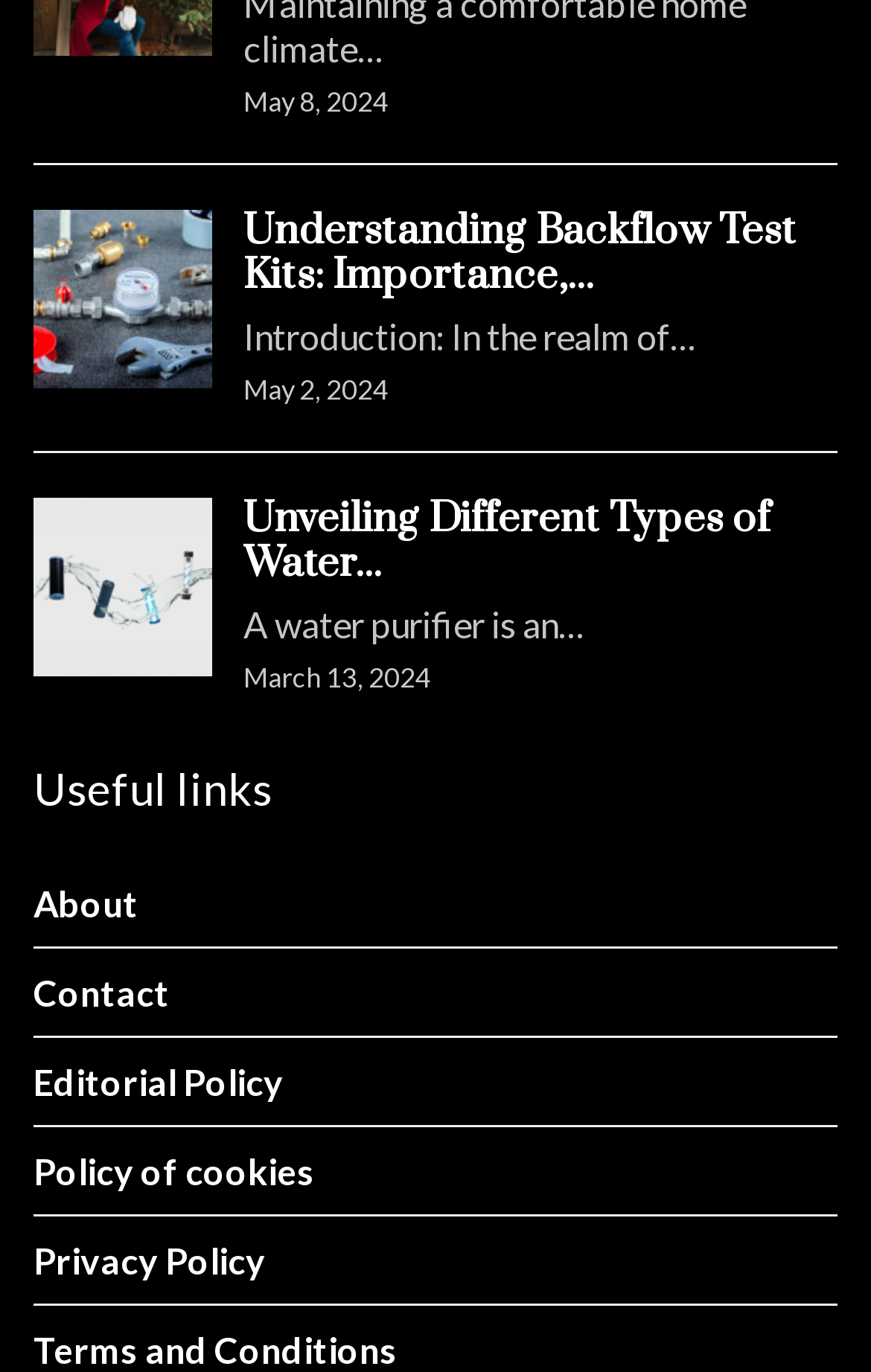How many links are under 'Useful links'?
Refer to the image and give a detailed answer to the question.

I counted the links under the 'Useful links' heading and found 5 links: 'About', 'Contact', 'Editorial Policy', 'Policy of cookies', and 'Privacy Policy'.